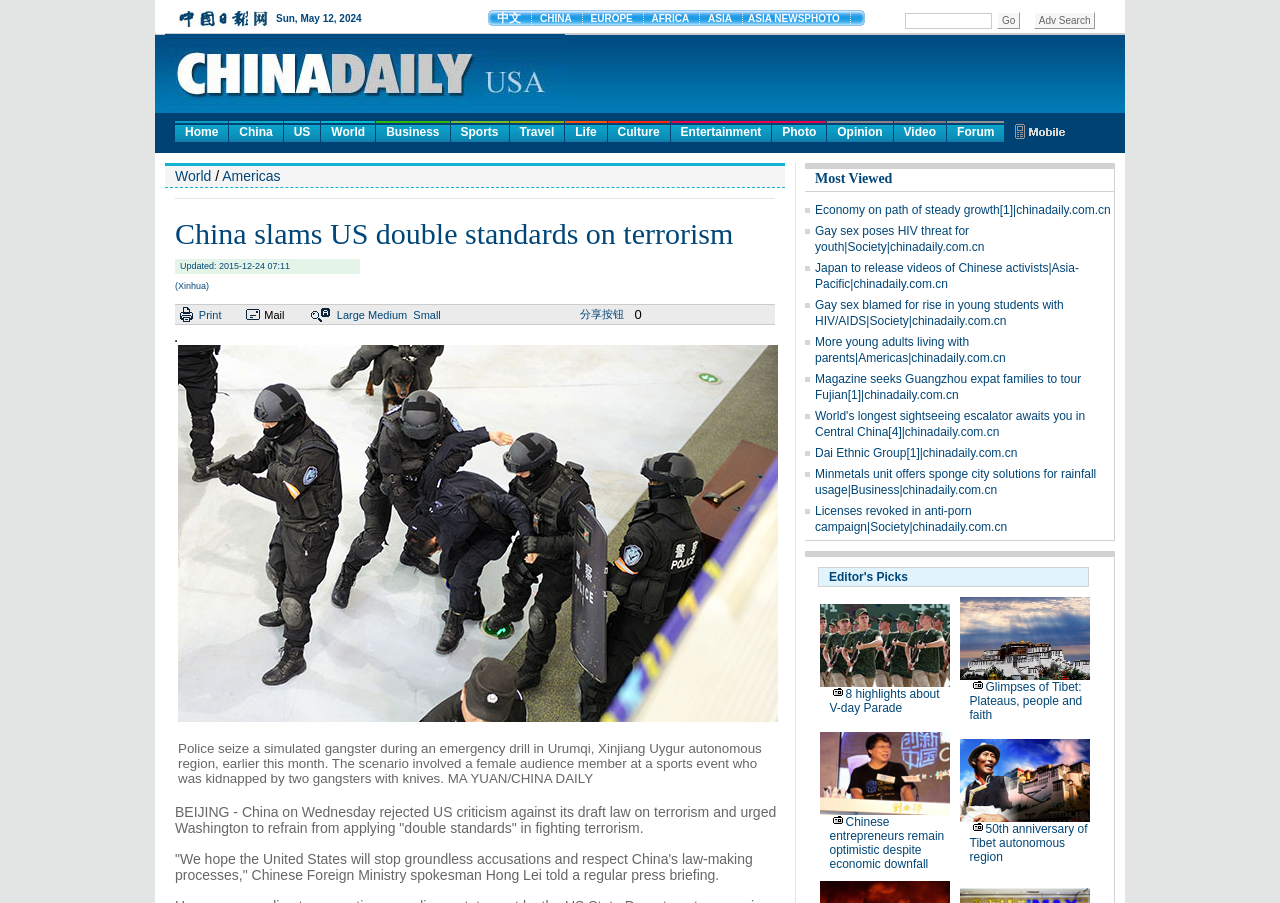Based on the image, provide a detailed and complete answer to the question: 
What is the date of the article update?

I found the date of the article update by looking at the heading 'Updated: 2015-12-24 07:11', which indicates the date and time the article was last updated.